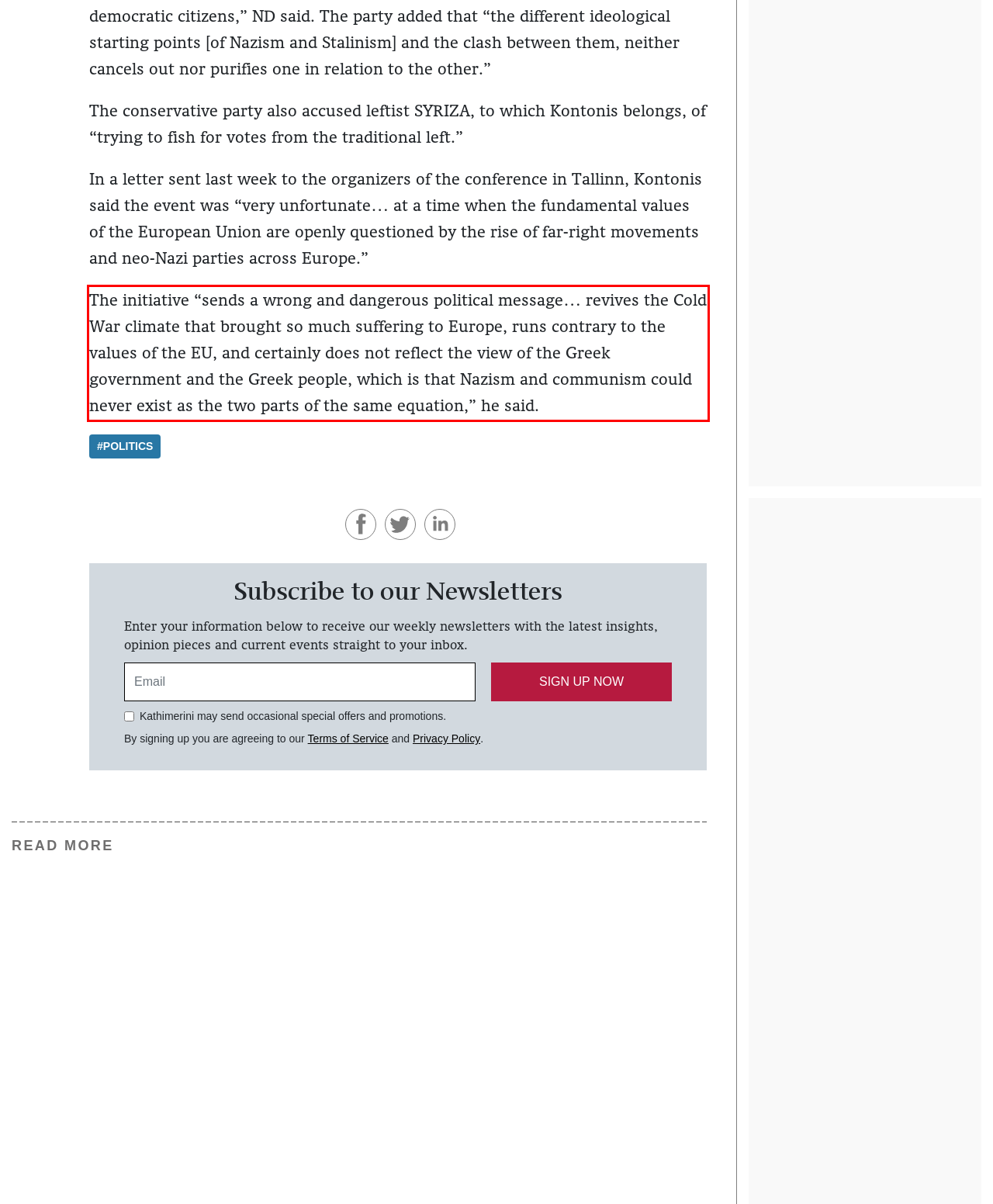Given a webpage screenshot, identify the text inside the red bounding box using OCR and extract it.

The initiative “sends a wrong and dangerous political message… revives the Cold War climate that brought so much suffering to Europe, runs contrary to the values of the EU, and certainly does not reflect the view of the Greek government and the Greek people, which is that Nazism and communism could never exist as the two parts of the same equation,” he said.